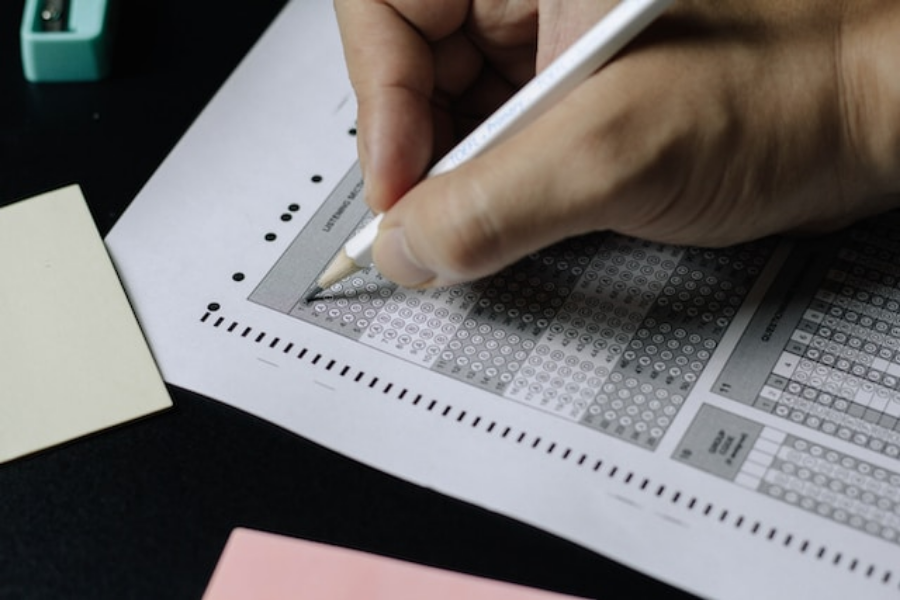Using a single word or phrase, answer the following question: 
What is the format of the answer sheet?

Bubbling format